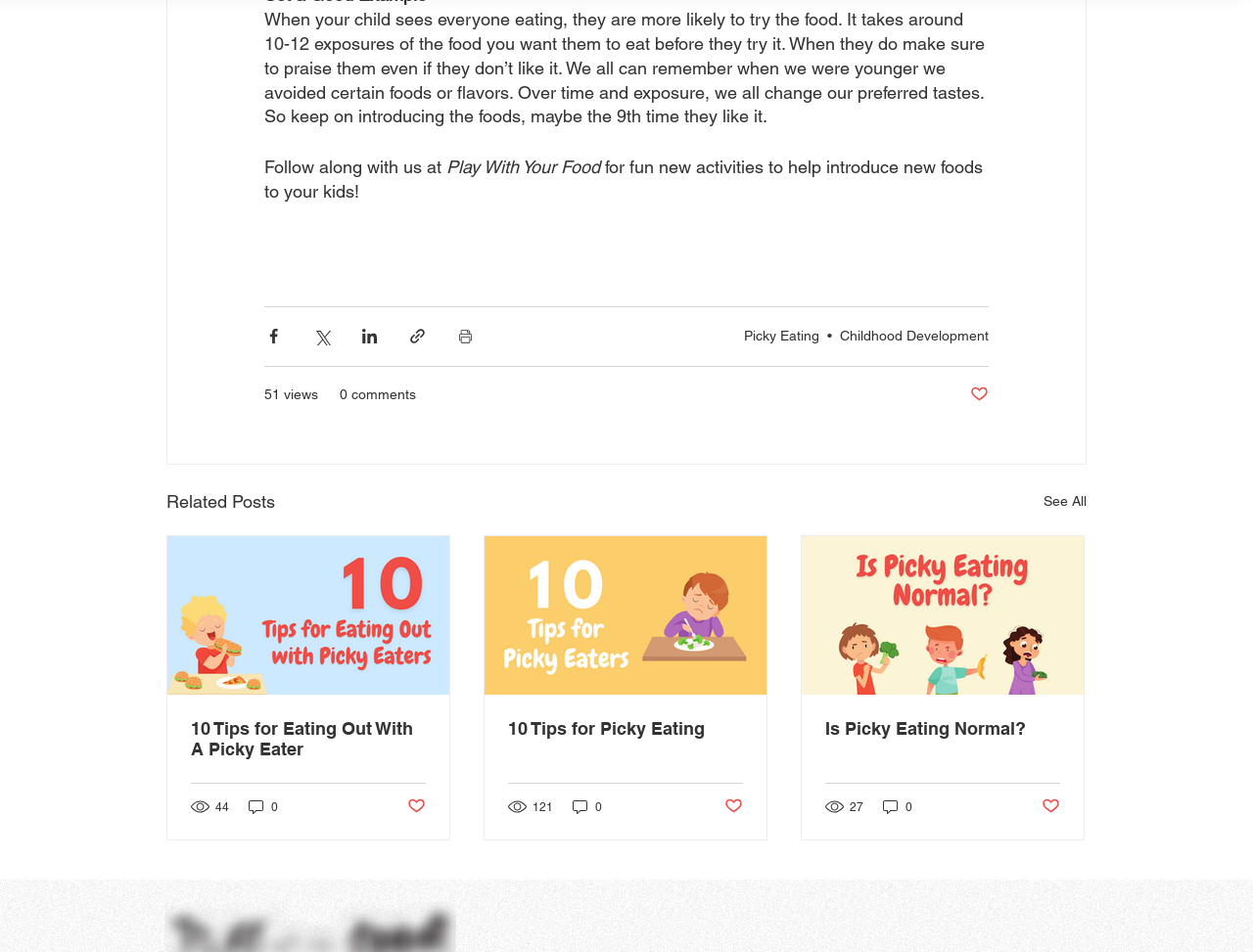Find the bounding box coordinates of the element I should click to carry out the following instruction: "Like the current post".

[0.774, 0.404, 0.789, 0.425]